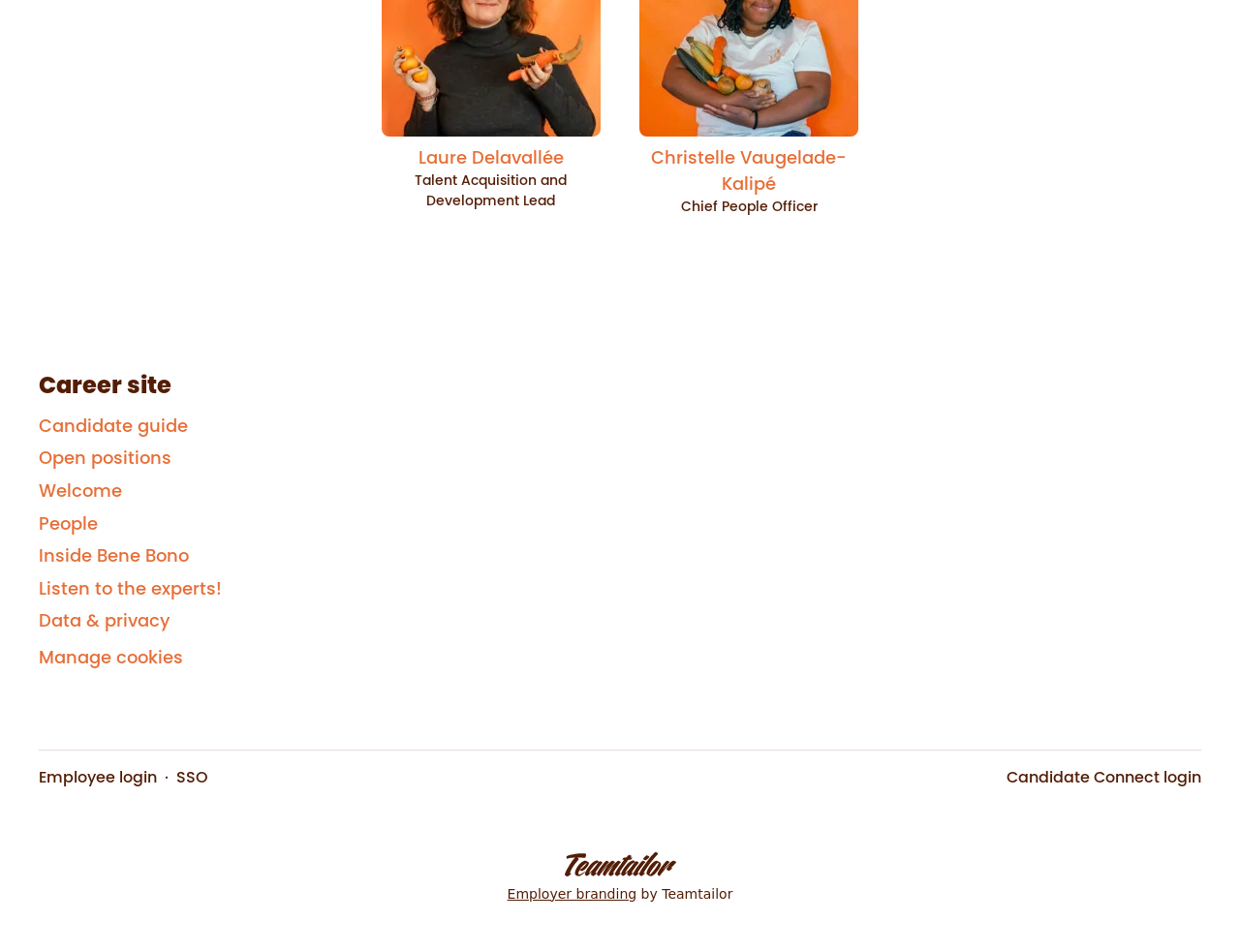Locate the bounding box of the UI element described by: "Candidate Connect login" in the given webpage screenshot.

[0.812, 0.804, 0.969, 0.829]